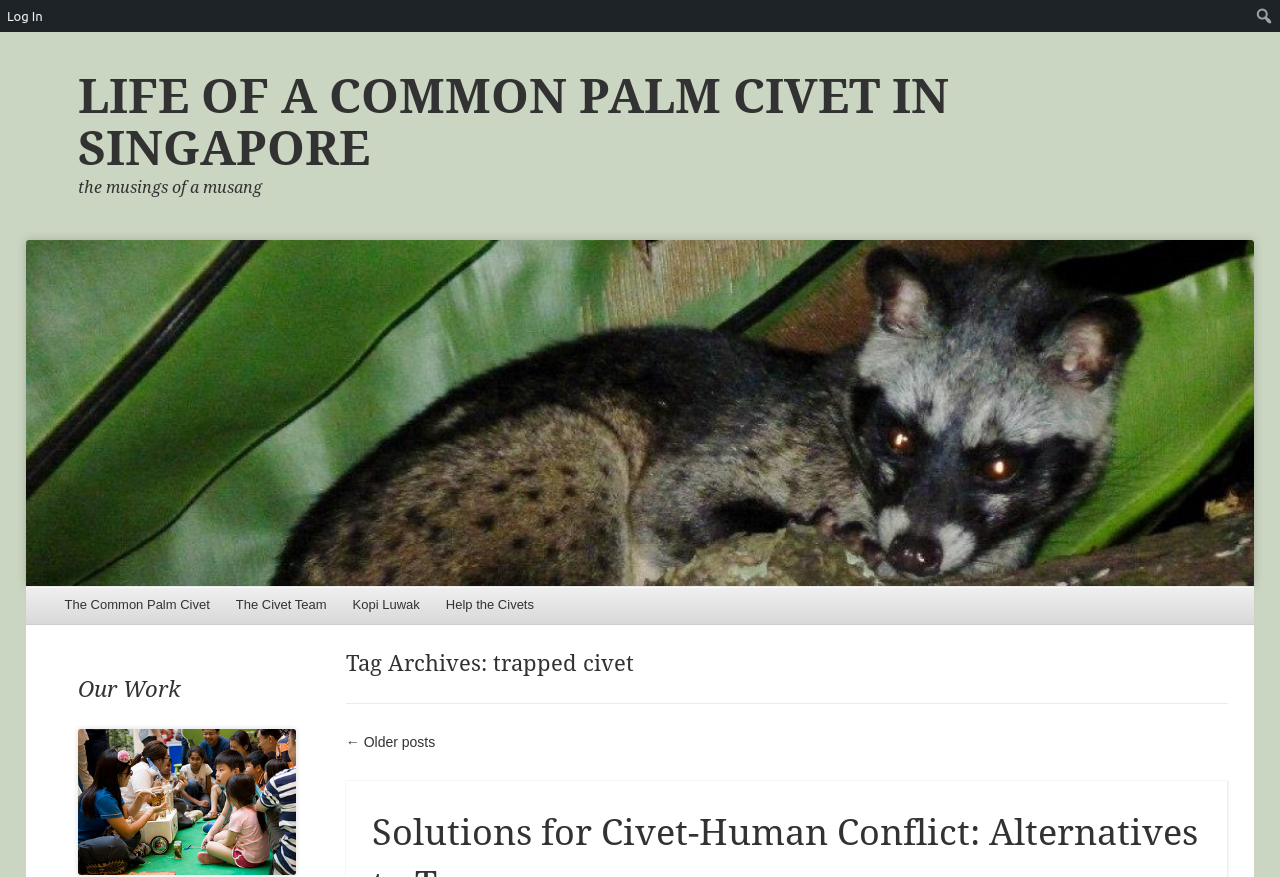Specify the bounding box coordinates of the region I need to click to perform the following instruction: "learn about Our Work". The coordinates must be four float numbers in the range of 0 to 1, i.e., [left, top, right, bottom].

[0.061, 0.831, 0.231, 0.997]